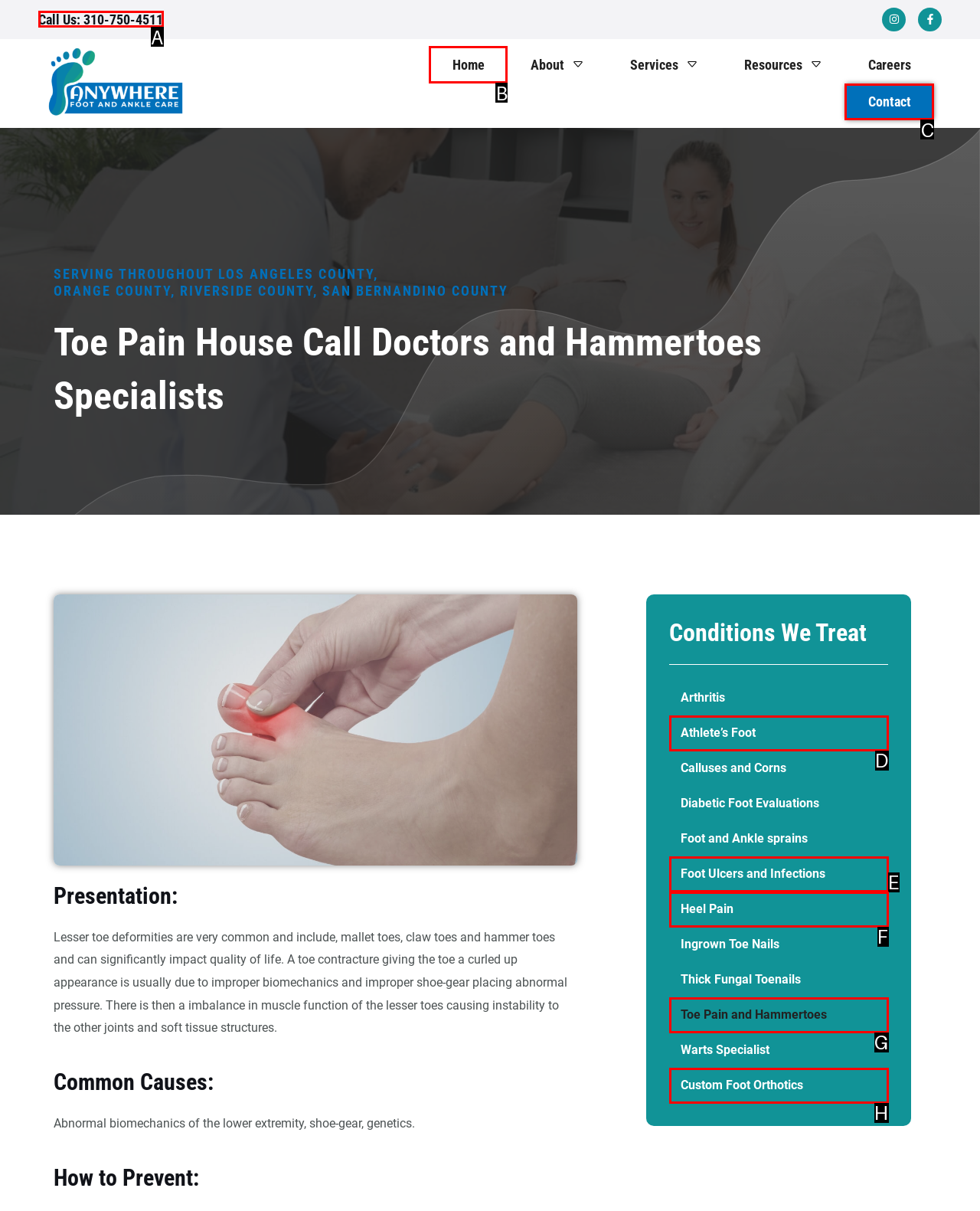Select the appropriate bounding box to fulfill the task: Login Respond with the corresponding letter from the choices provided.

None